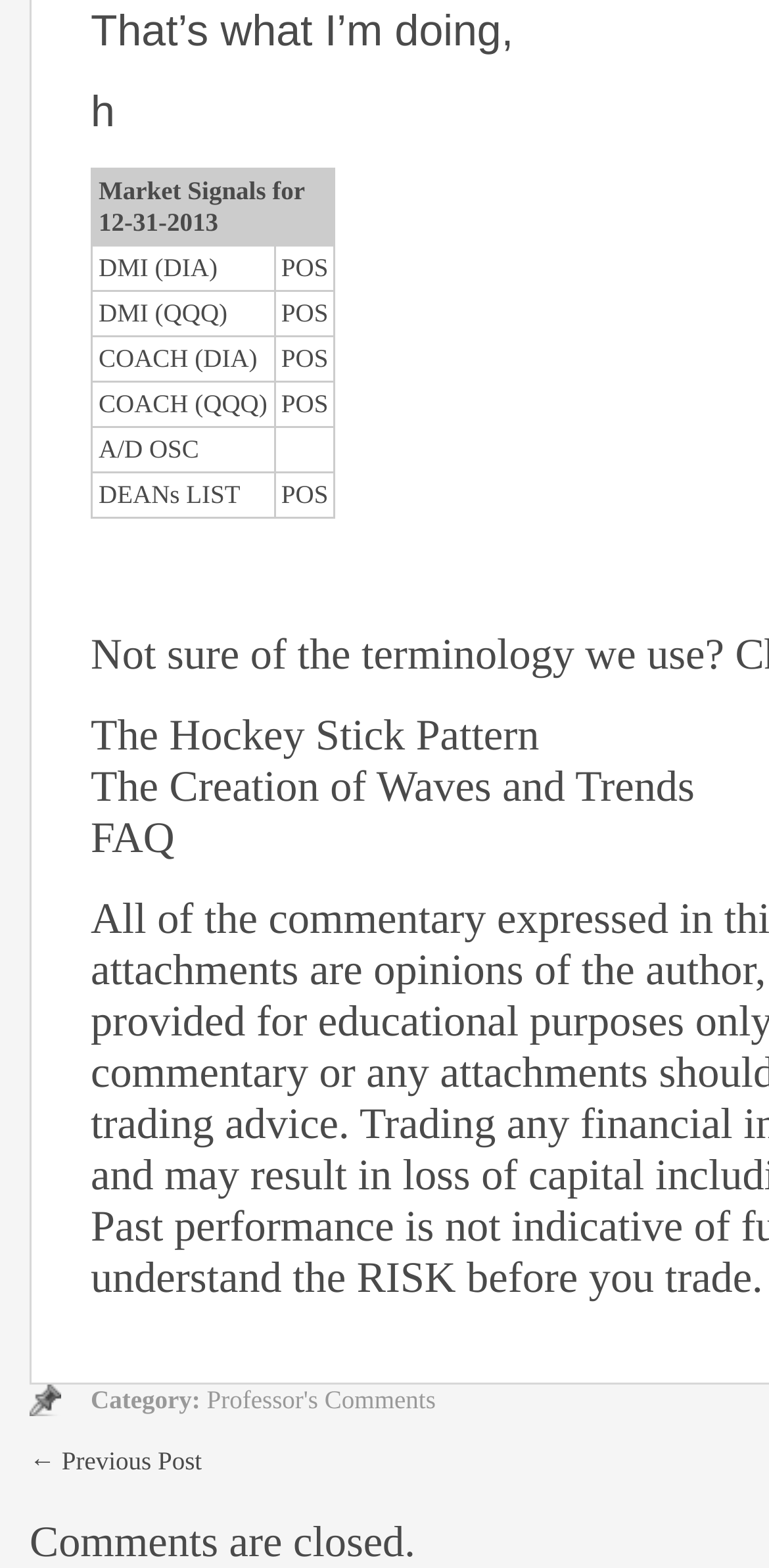What is the category of the post?
Could you please answer the question thoroughly and with as much detail as possible?

I found the text 'Category:' at the bottom of the page, but there is no corresponding value or text next to it, so the category is not specified.